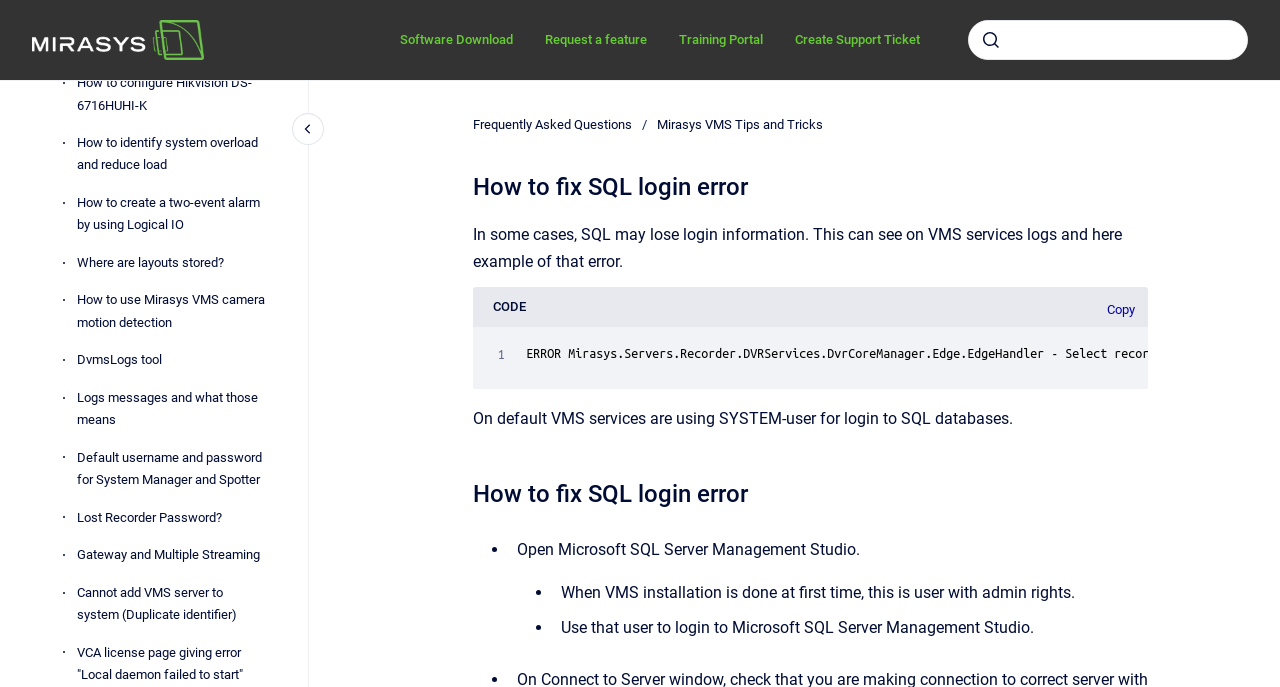Please determine the bounding box coordinates of the area that needs to be clicked to complete this task: 'View training portal'. The coordinates must be four float numbers between 0 and 1, formatted as [left, top, right, bottom].

[0.518, 0.027, 0.609, 0.09]